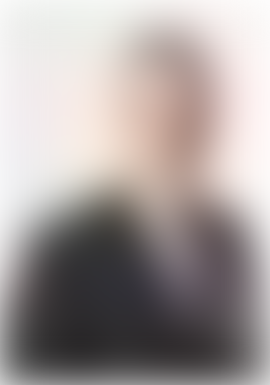Please answer the following question as detailed as possible based on the image: 
What position did Michael McNally hold at Jersey Post?

The caption states that Michael McNally has held significant positions, including Head of International Development at Jersey Post, indicating that he held this position at Jersey Post.